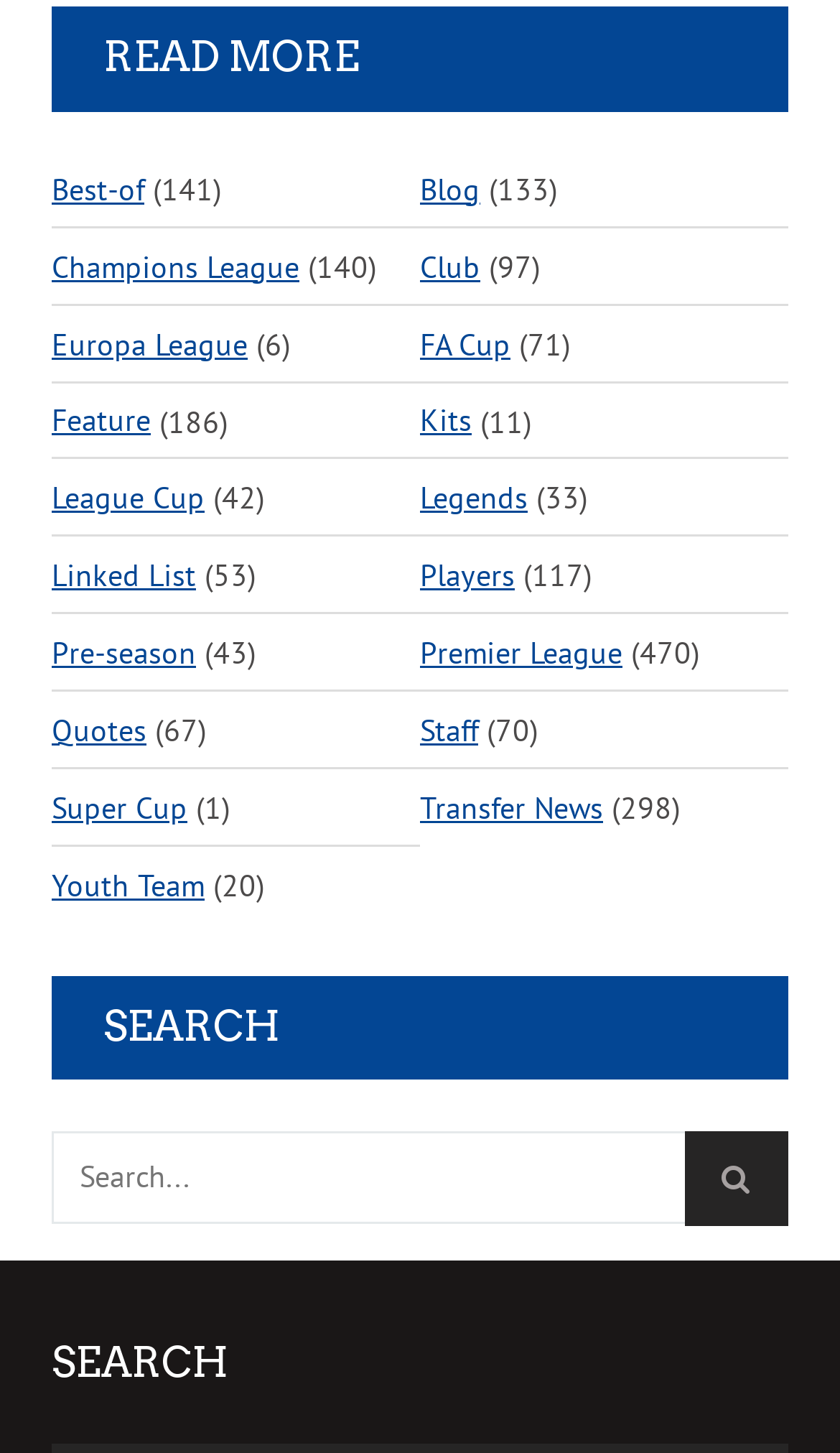Respond to the question below with a single word or phrase:
How many sections are there on the webpage?

3